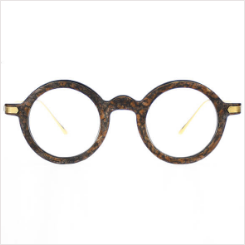What is the color of the arms?
Answer the question with a single word or phrase, referring to the image.

Golden